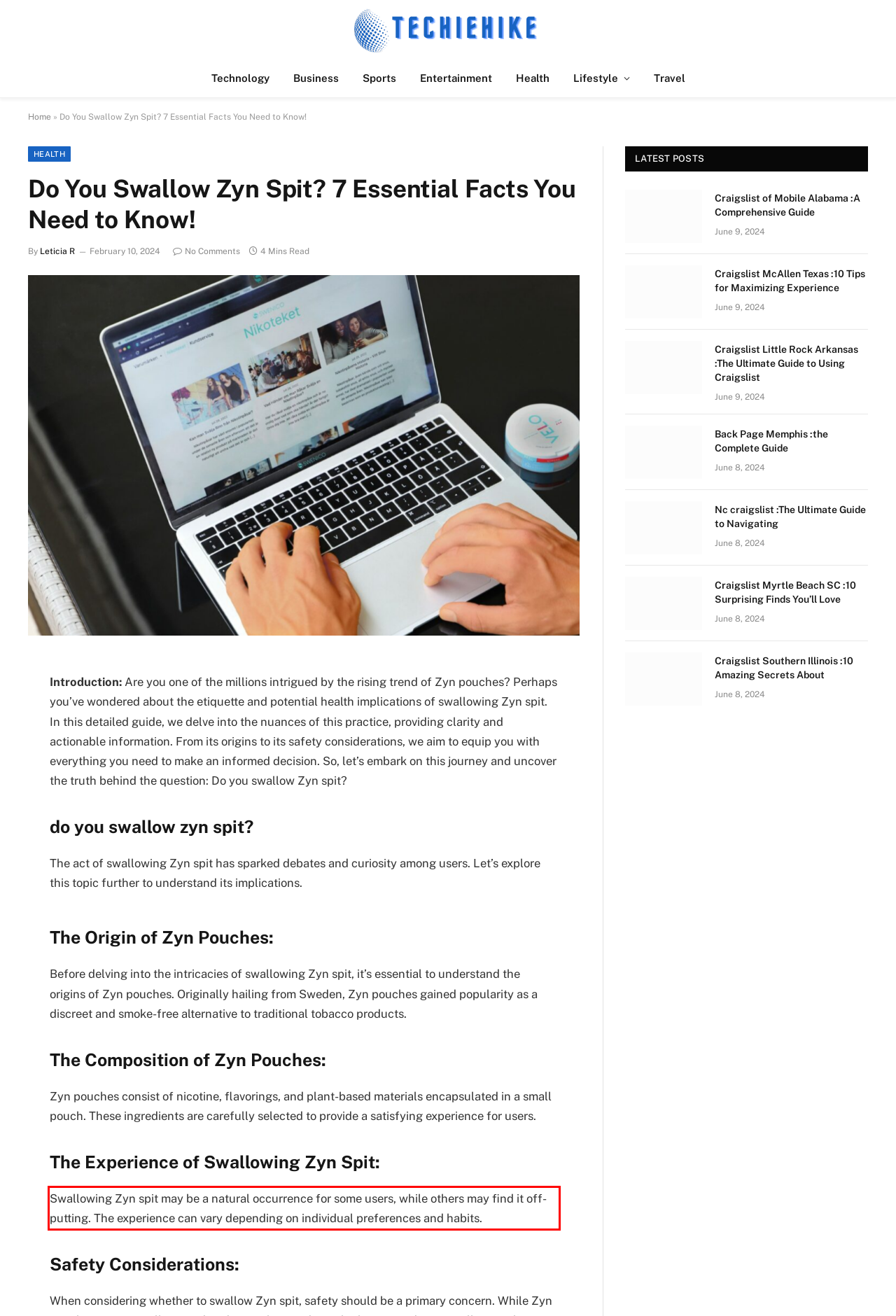Please examine the webpage screenshot and extract the text within the red bounding box using OCR.

Swallowing Zyn spit may be a natural occurrence for some users, while others may find it off-putting. The experience can vary depending on individual preferences and habits.